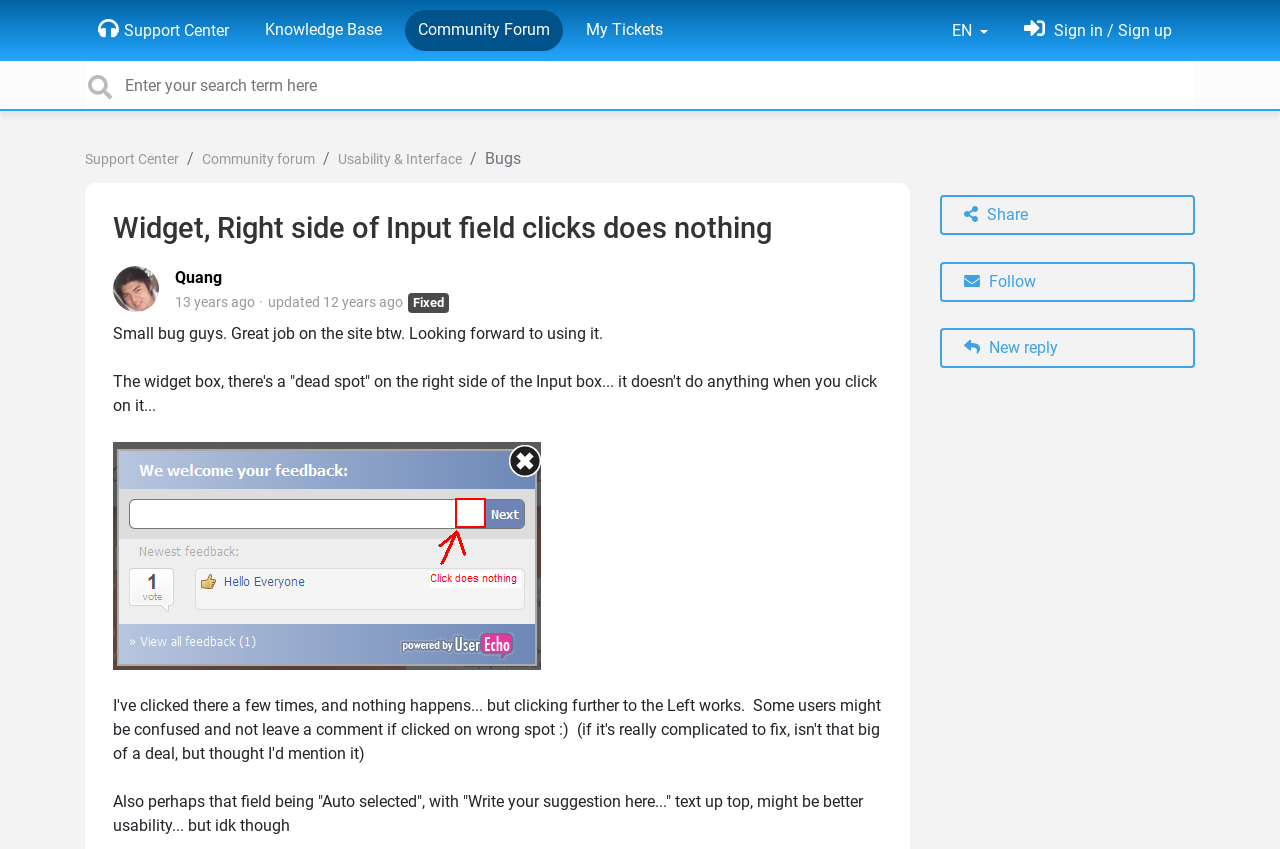Locate the bounding box coordinates of the clickable area needed to fulfill the instruction: "Create a new reply".

[0.734, 0.386, 0.934, 0.433]